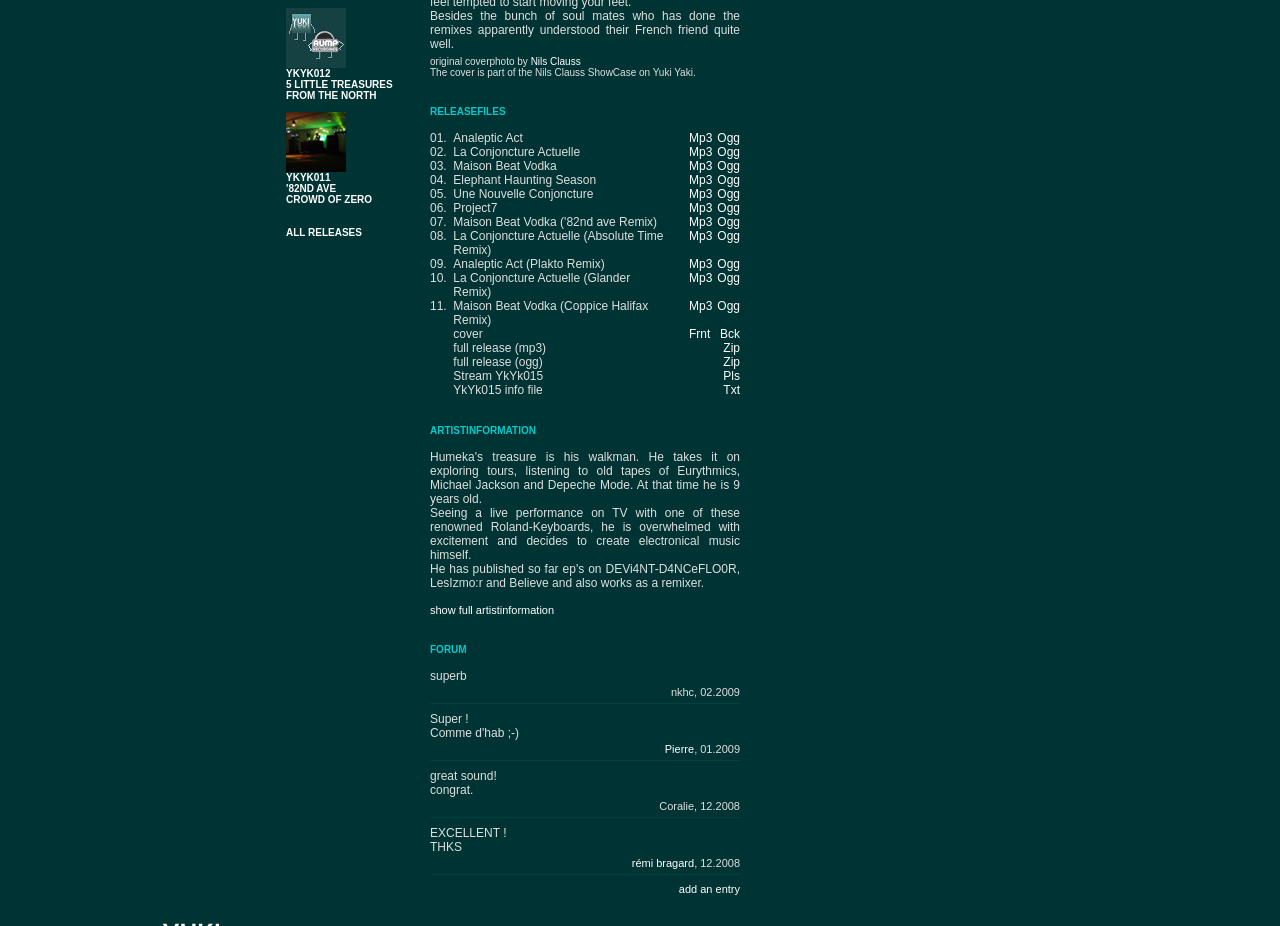Provide the bounding box coordinates of the HTML element this sentence describes: "rémi bragard". The bounding box coordinates consist of four float numbers between 0 and 1, i.e., [left, top, right, bottom].

[0.494, 0.925, 0.542, 0.938]